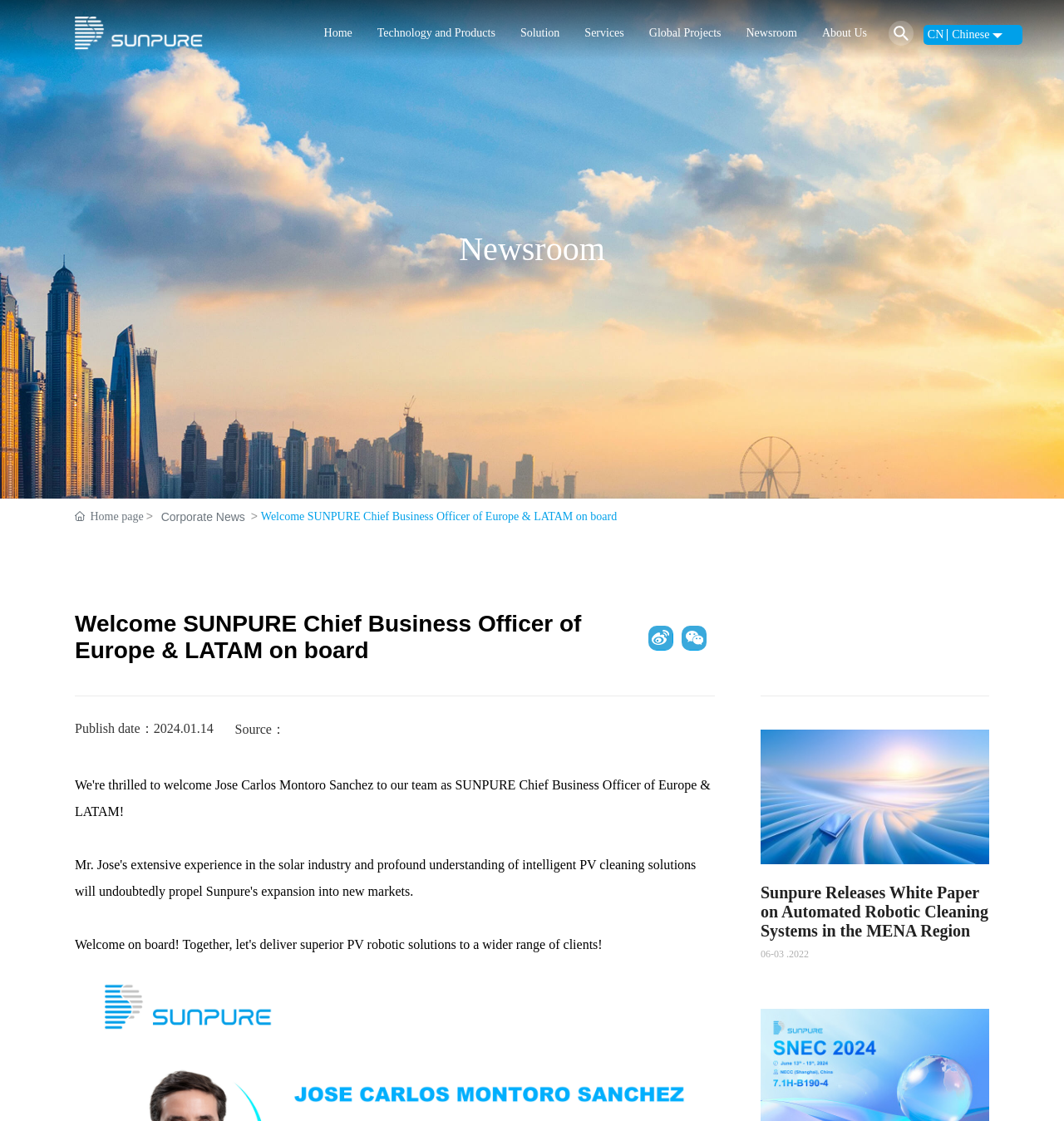Give a one-word or short phrase answer to the question: 
What is the topic of the news article?

Automated Robotic Cleaning Systems